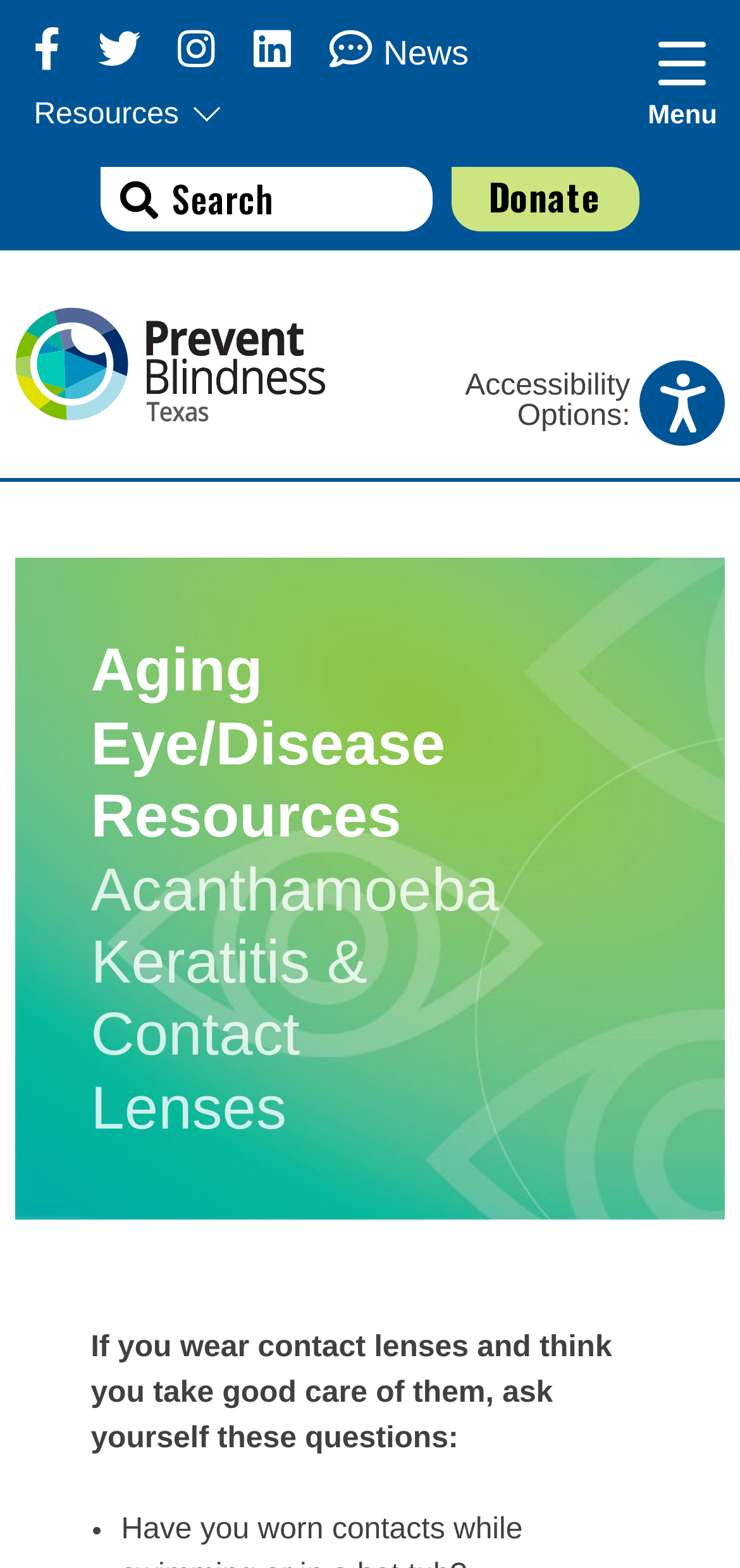Please identify the bounding box coordinates of the element that needs to be clicked to execute the following command: "Click the menu button". Provide the bounding box using four float numbers between 0 and 1, formatted as [left, top, right, bottom].

[0.845, 0.018, 1.0, 0.087]